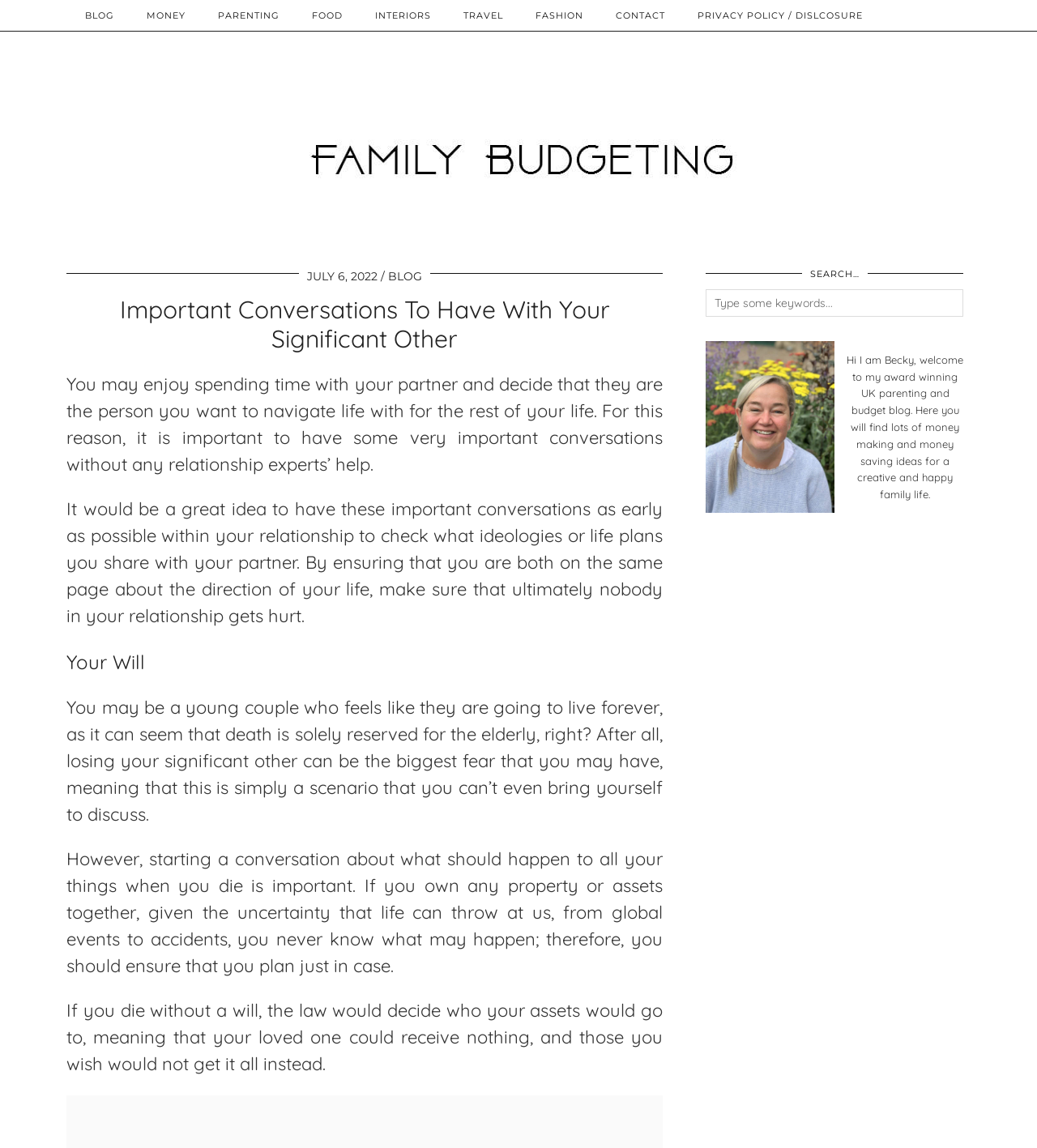Find the bounding box of the web element that fits this description: "Cookies Settings".

None